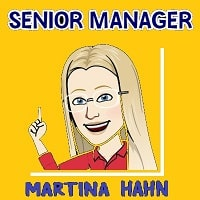Break down the image into a detailed narrative.

The image features a vibrant cartoon representation of Martina Hahn, who is identified as a Senior Manager. She is depicted with long blonde hair and wearing glasses, smiling happily. The background is bright yellow, which enhances her presence. Above her, the text "SENIOR MANAGER" is prominently displayed in bold blue lettering, while her name "MARTINA HAHN" is at the bottom in a similar style, making it clear and eye-catching. This illustration emphasizes her role and personality within the Forever Living Products business, highlighting her connection to the FBO (Forever Business Owner) community.